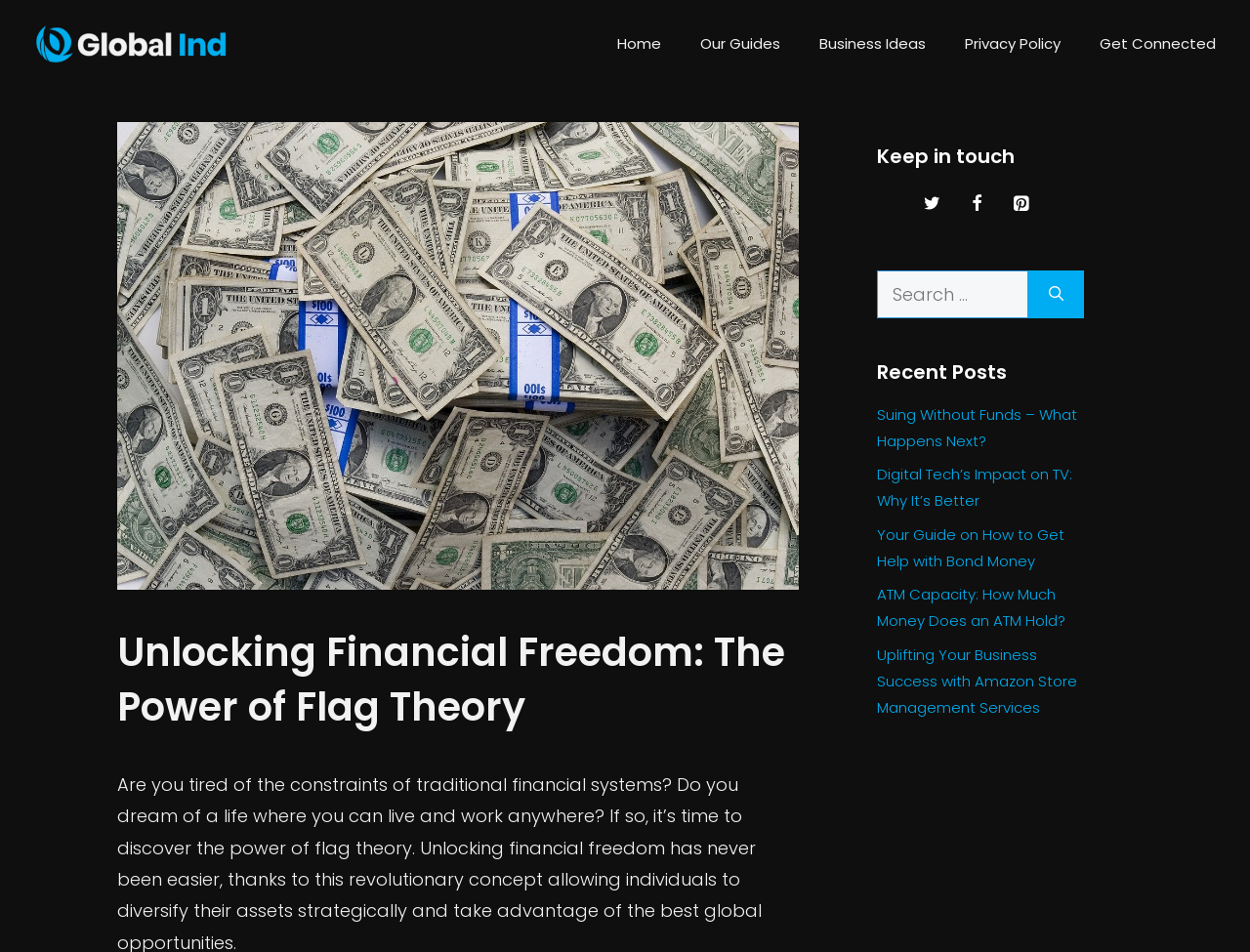Identify the bounding box coordinates for the element that needs to be clicked to fulfill this instruction: "Follow on Twitter". Provide the coordinates in the format of four float numbers between 0 and 1: [left, top, right, bottom].

[0.731, 0.195, 0.76, 0.234]